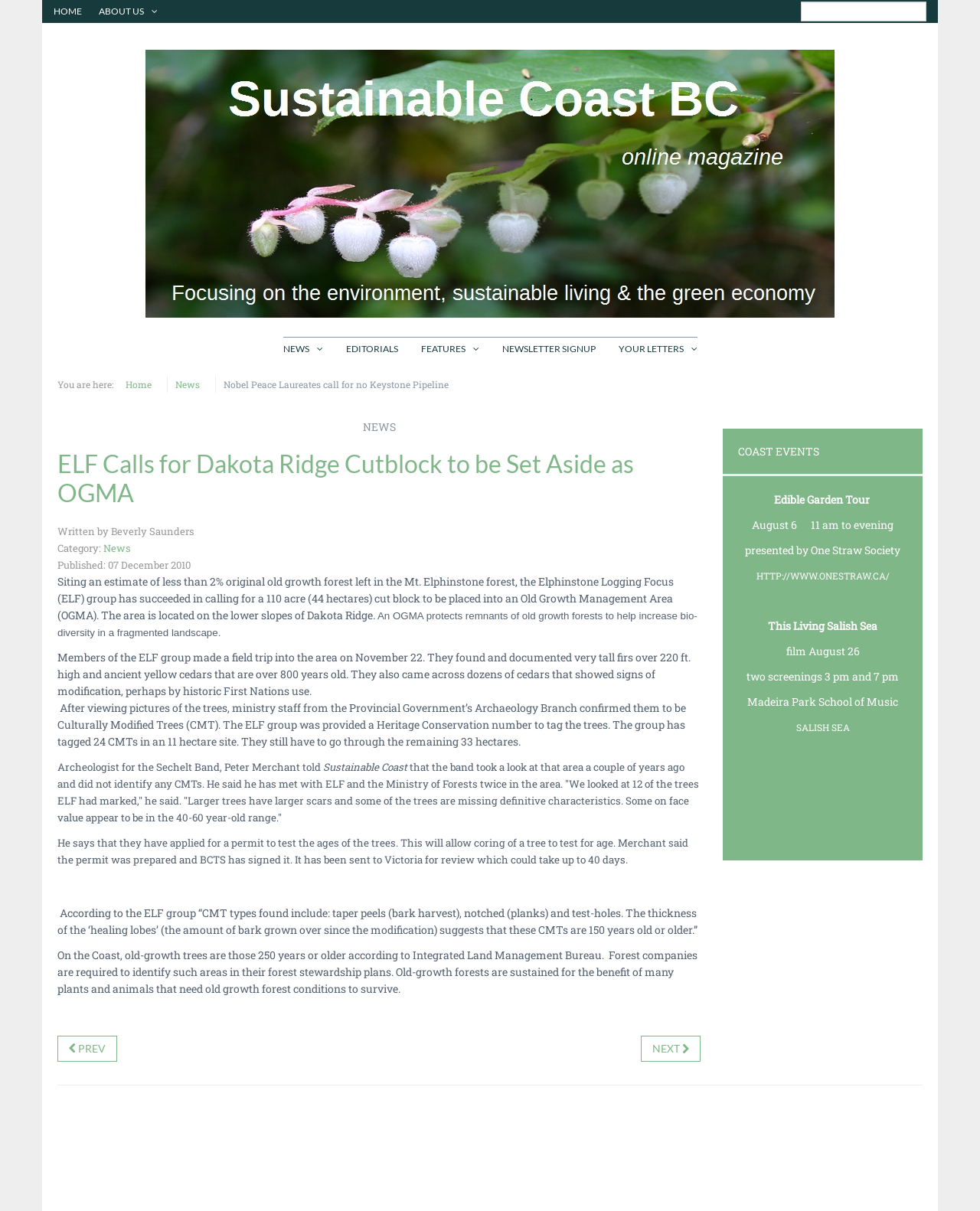Find the bounding box coordinates for the area that must be clicked to perform this action: "Read NEWS".

[0.289, 0.279, 0.341, 0.298]